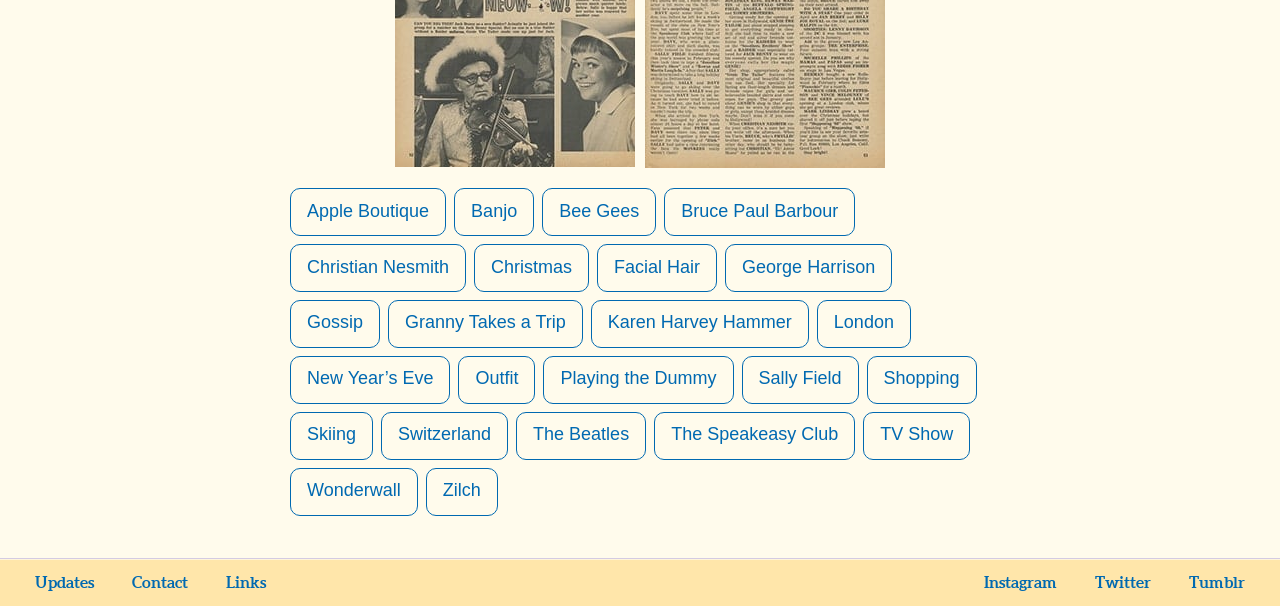Please indicate the bounding box coordinates for the clickable area to complete the following task: "Check out the Updates page". The coordinates should be specified as four float numbers between 0 and 1, i.e., [left, top, right, bottom].

[0.014, 0.938, 0.087, 0.987]